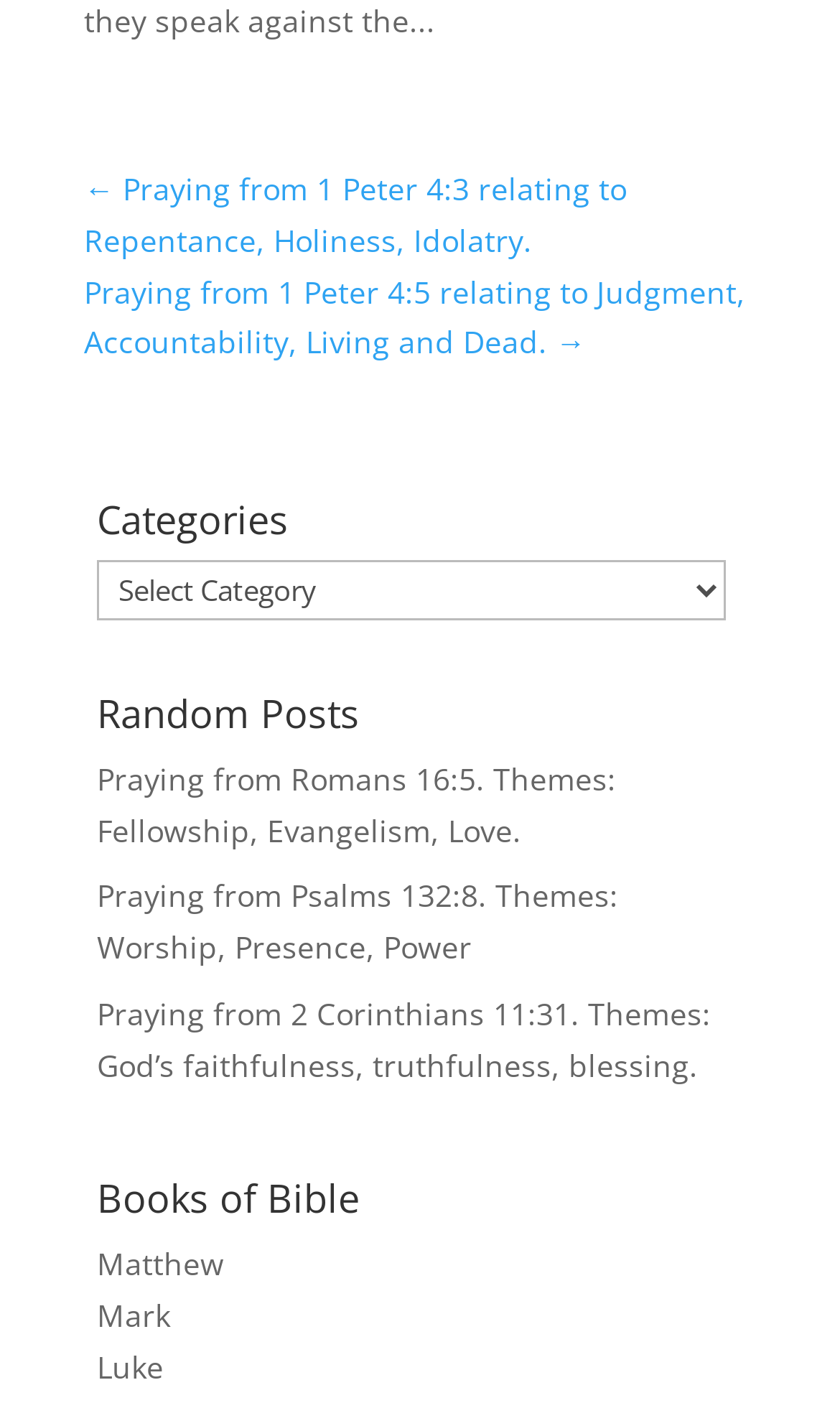Specify the bounding box coordinates of the region I need to click to perform the following instruction: "explore the book of Matthew". The coordinates must be four float numbers in the range of 0 to 1, i.e., [left, top, right, bottom].

[0.115, 0.886, 0.267, 0.915]